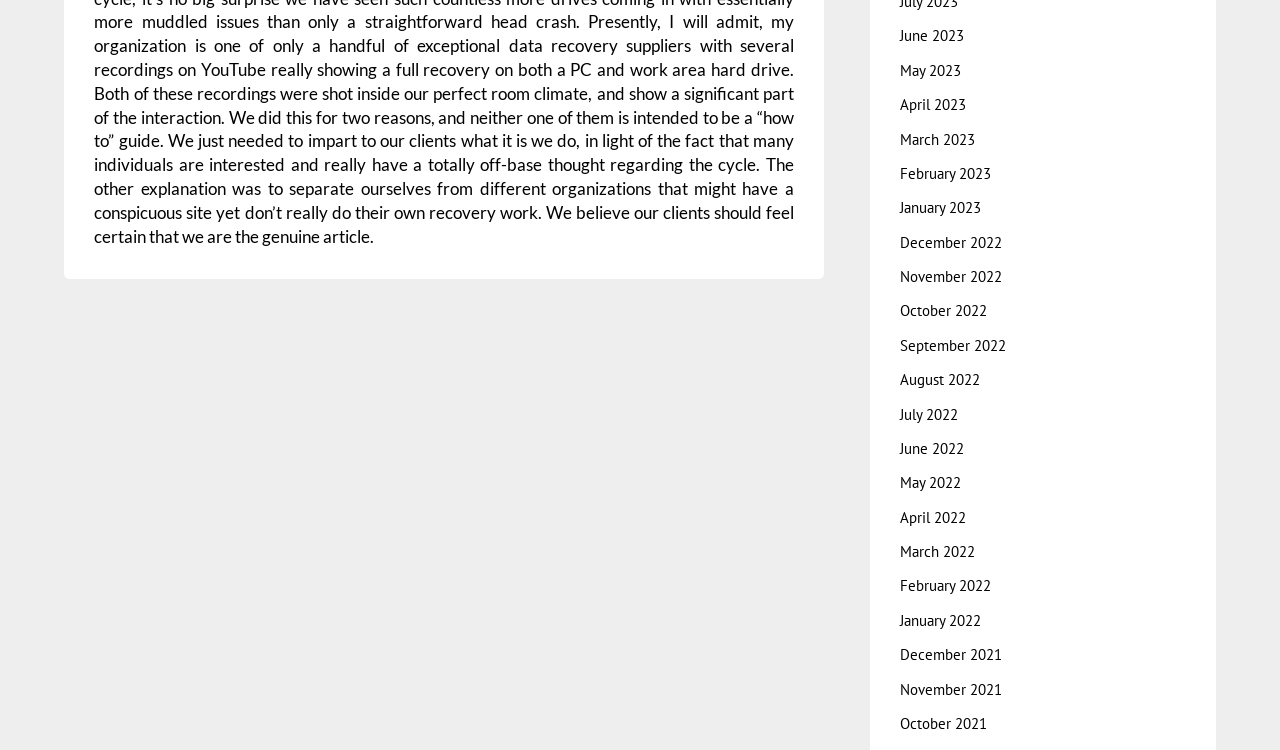Please identify the bounding box coordinates of the element's region that should be clicked to execute the following instruction: "view May 2022". The bounding box coordinates must be four float numbers between 0 and 1, i.e., [left, top, right, bottom].

[0.703, 0.631, 0.751, 0.656]